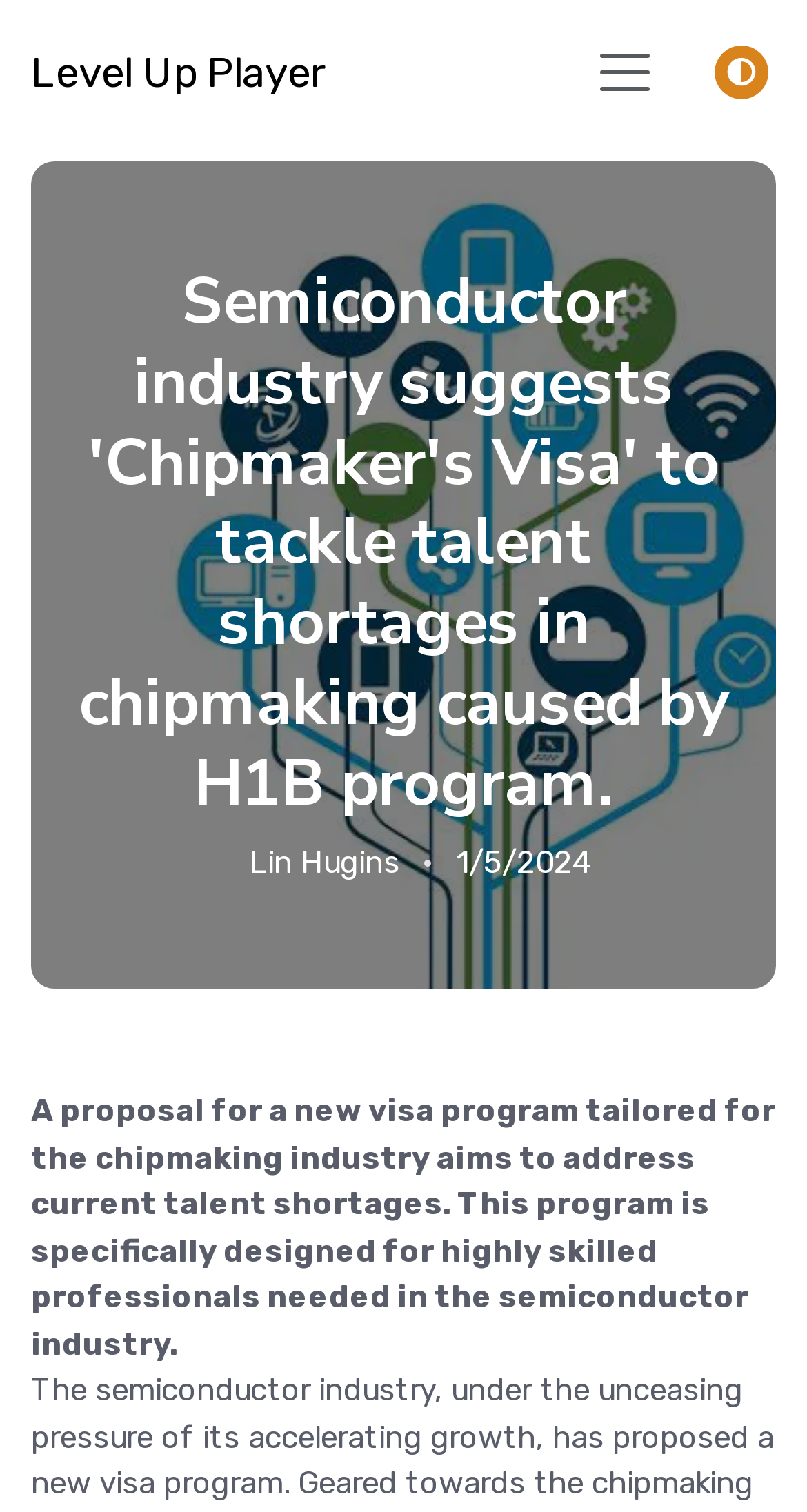Provide a short, one-word or phrase answer to the question below:
What is the topic of the current article?

Semiconductor industry